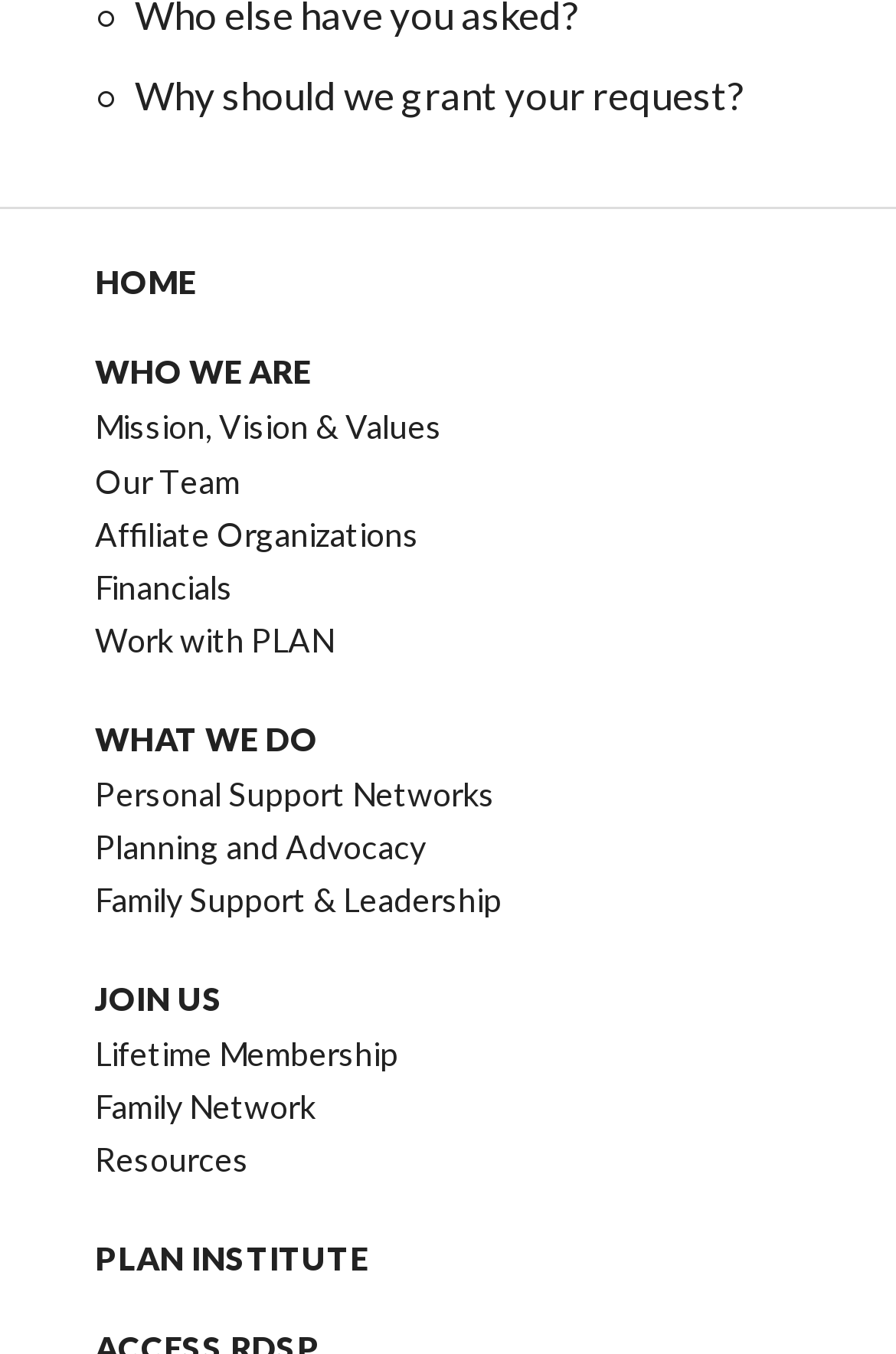Please find the bounding box coordinates of the clickable region needed to complete the following instruction: "Learn about Personal Support Networks". The bounding box coordinates must consist of four float numbers between 0 and 1, i.e., [left, top, right, bottom].

[0.106, 0.572, 0.552, 0.6]